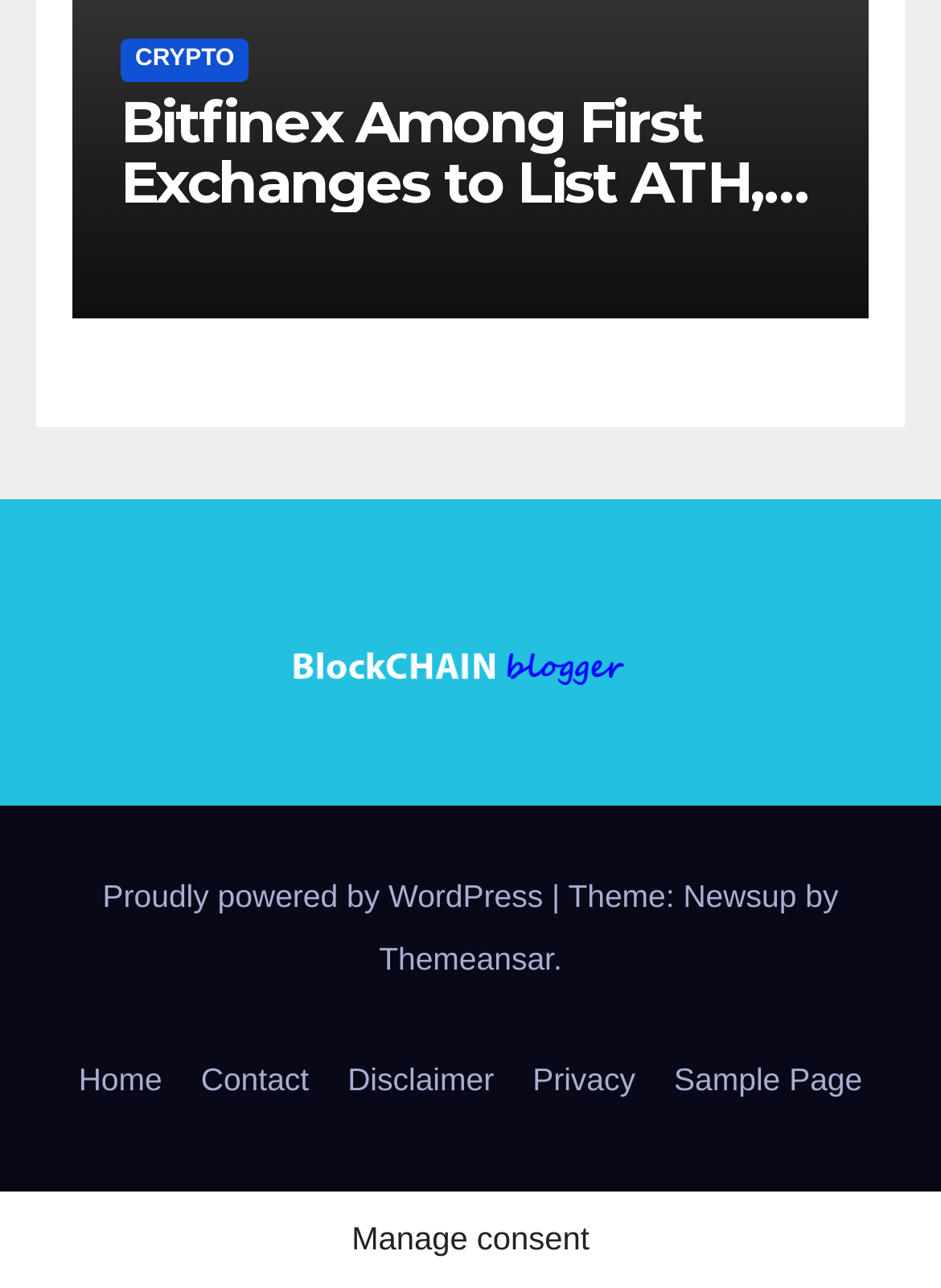Based on the image, please elaborate on the answer to the following question:
What is the purpose of the 'Manage consent' button?

The static text element on the webpage contains the text 'Manage consent', which suggests that the button is used to manage user consent, possibly for cookies or other tracking purposes.